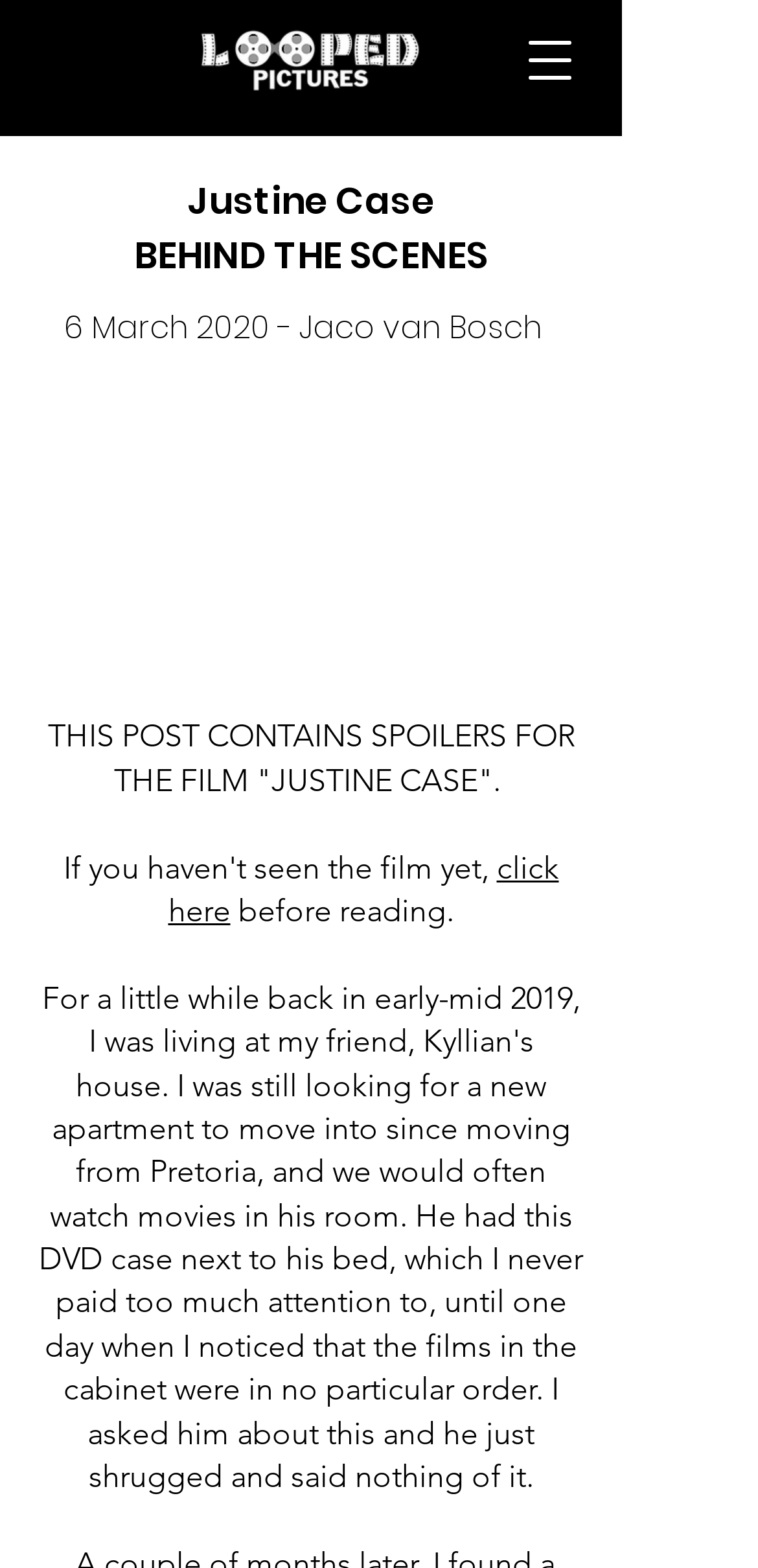Who is the author of the behind-the-scenes post?
Provide an in-depth and detailed explanation in response to the question.

I found the author's name by looking at the subheading '6 March 2020 - Jaco van Bosch' which is located below the main heading 'Justine Case BEHIND THE SCENES'.